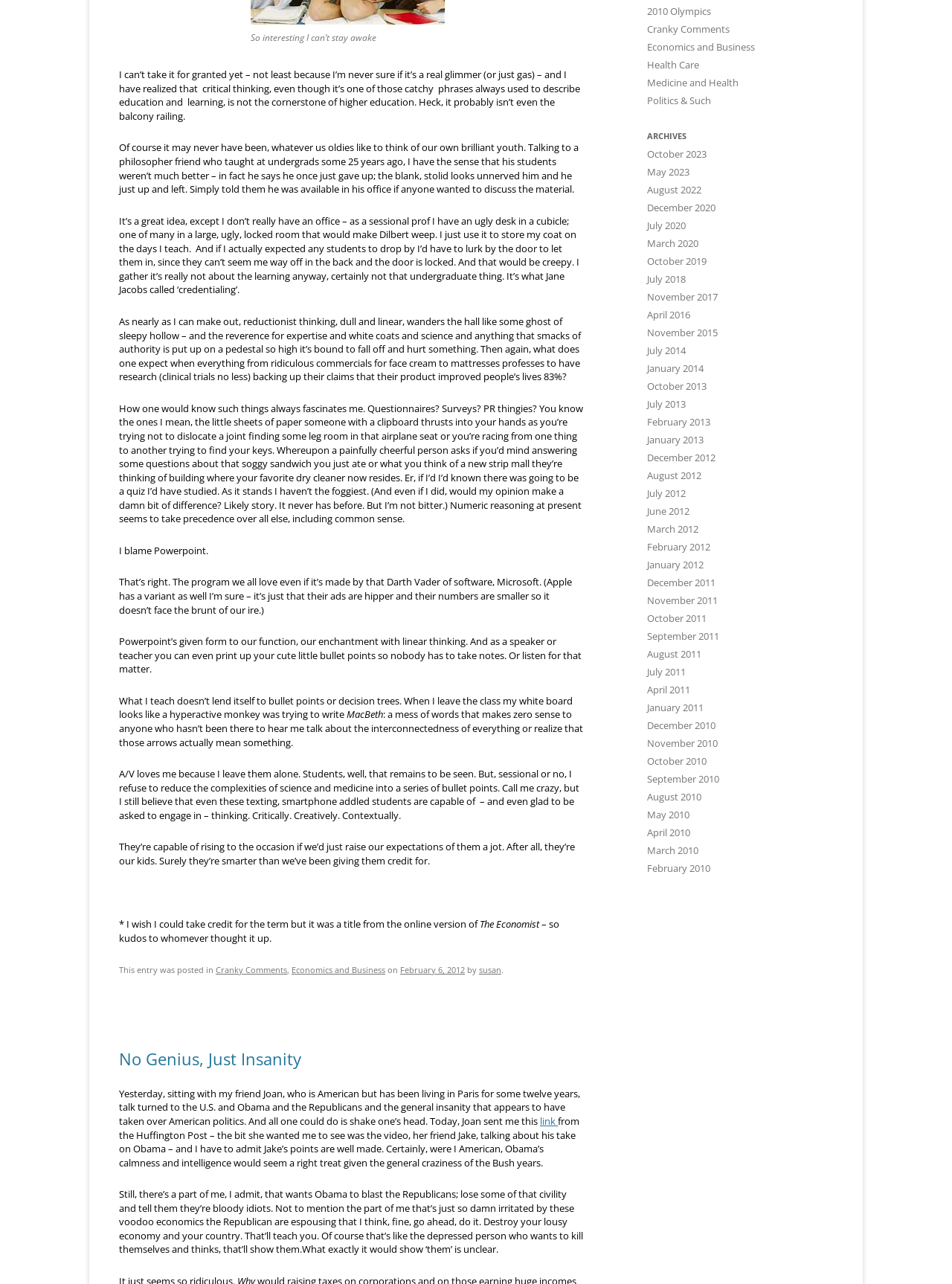Using the element description provided, determine the bounding box coordinates in the format (top-left x, top-left y, bottom-right x, bottom-right y). Ensure that all values are floating point numbers between 0 and 1. Element description: Medicine and Health

[0.68, 0.059, 0.776, 0.07]